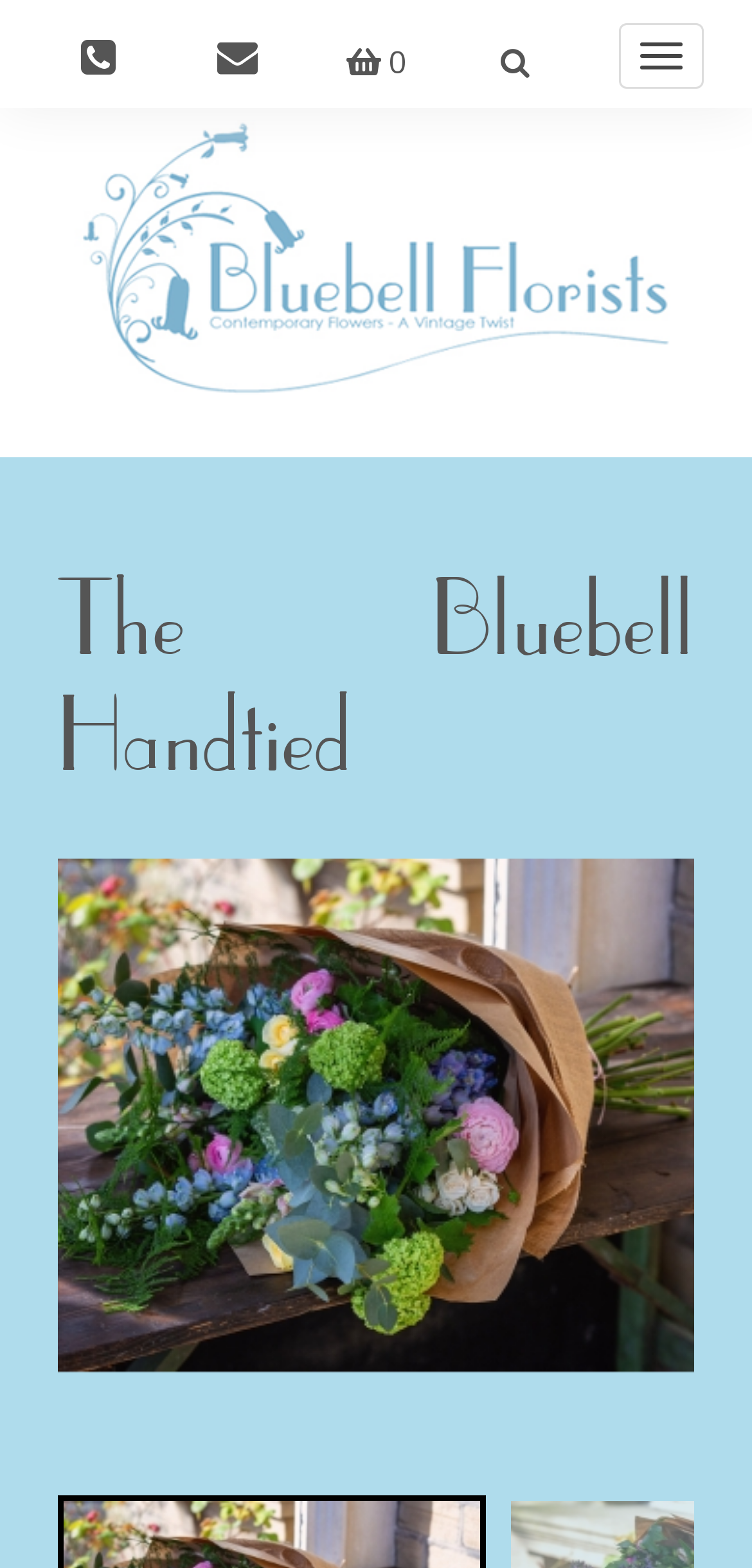For the element described, predict the bounding box coordinates as (top-left x, top-left y, bottom-right x, bottom-right y). All values should be between 0 and 1. Element description: Toggle navigation

[0.823, 0.015, 0.936, 0.057]